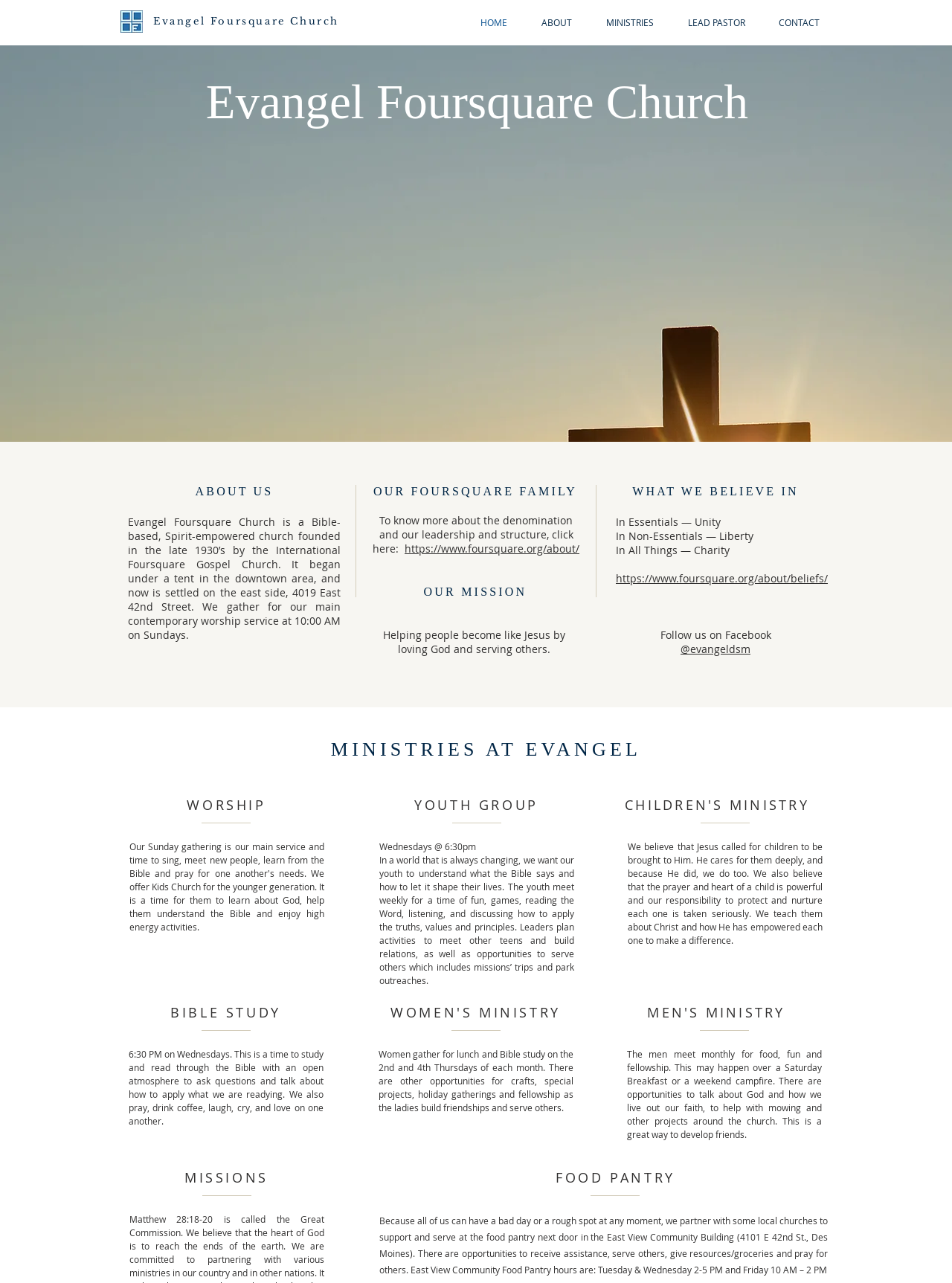Please provide a comprehensive answer to the question below using the information from the image: What is the purpose of the food pantry?

I found the answer by reading the static text element that describes the food pantry, which mentions that it is a place where people can receive assistance, serve others, give resources, and pray for others.